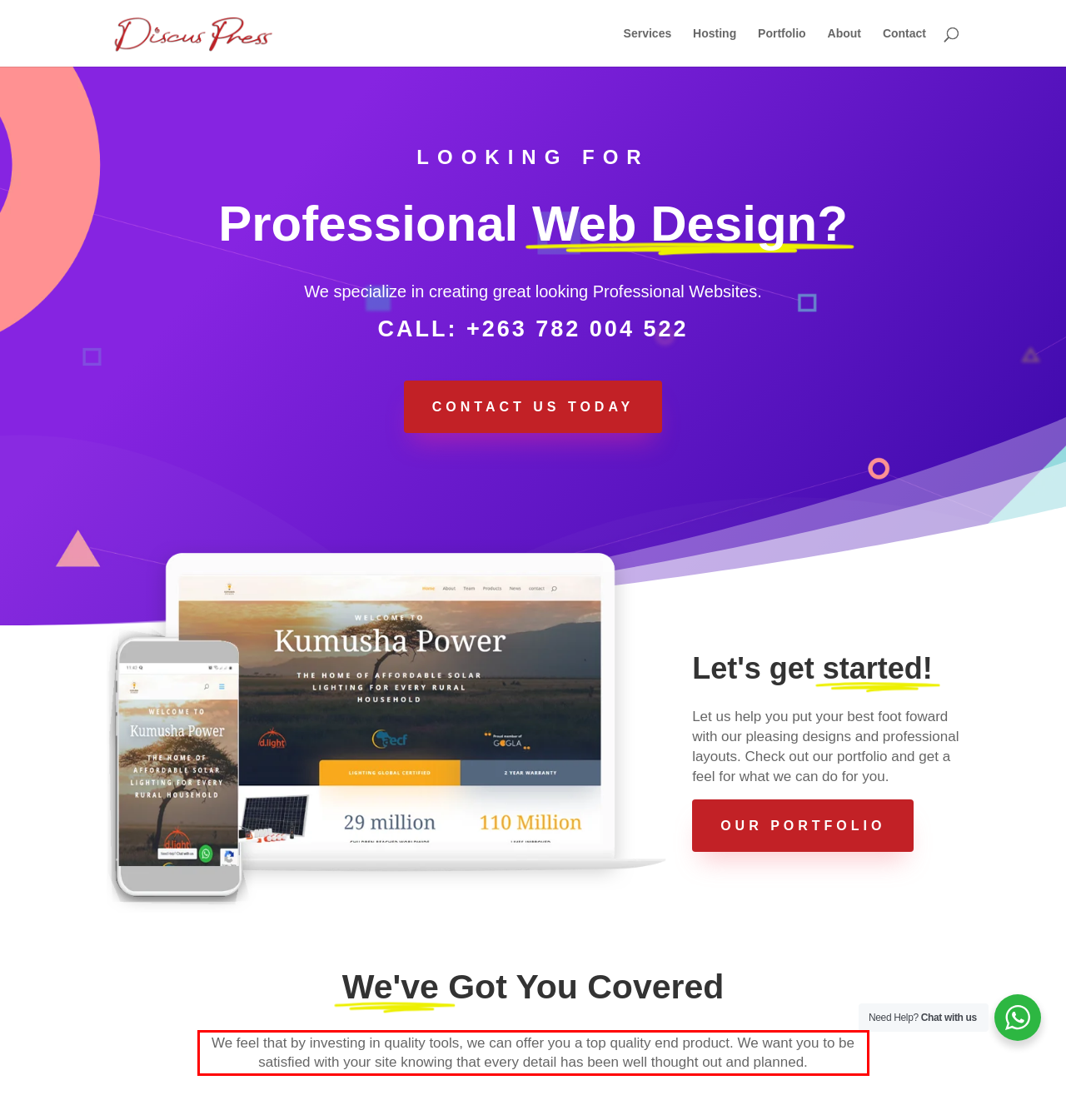The screenshot provided shows a webpage with a red bounding box. Apply OCR to the text within this red bounding box and provide the extracted content.

We feel that by investing in quality tools, we can offer you a top quality end product. We want you to be satisfied with your site knowing that every detail has been well thought out and planned.